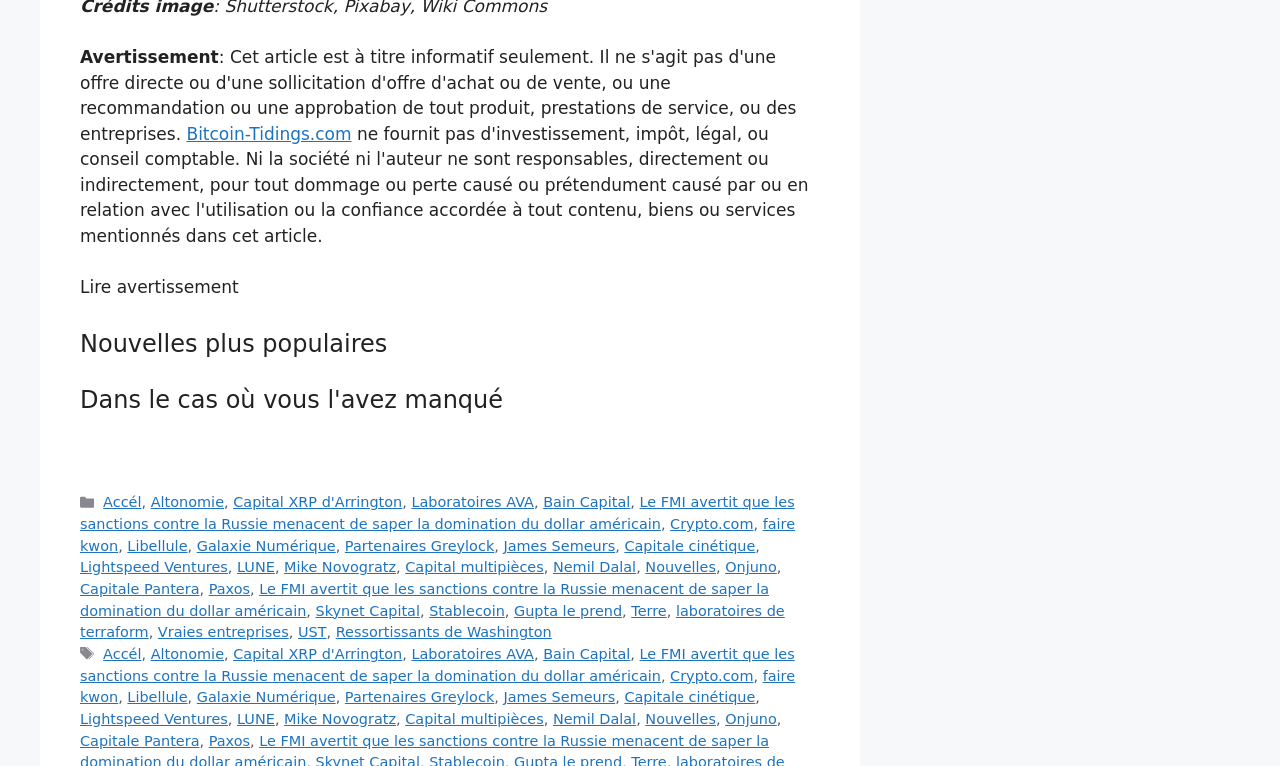Provide the bounding box coordinates in the format (top-left x, top-left y, bottom-right x, bottom-right y). All values are floating point numbers between 0 and 1. Determine the bounding box coordinate of the UI element described as: Onjuno

[0.567, 0.928, 0.607, 0.949]